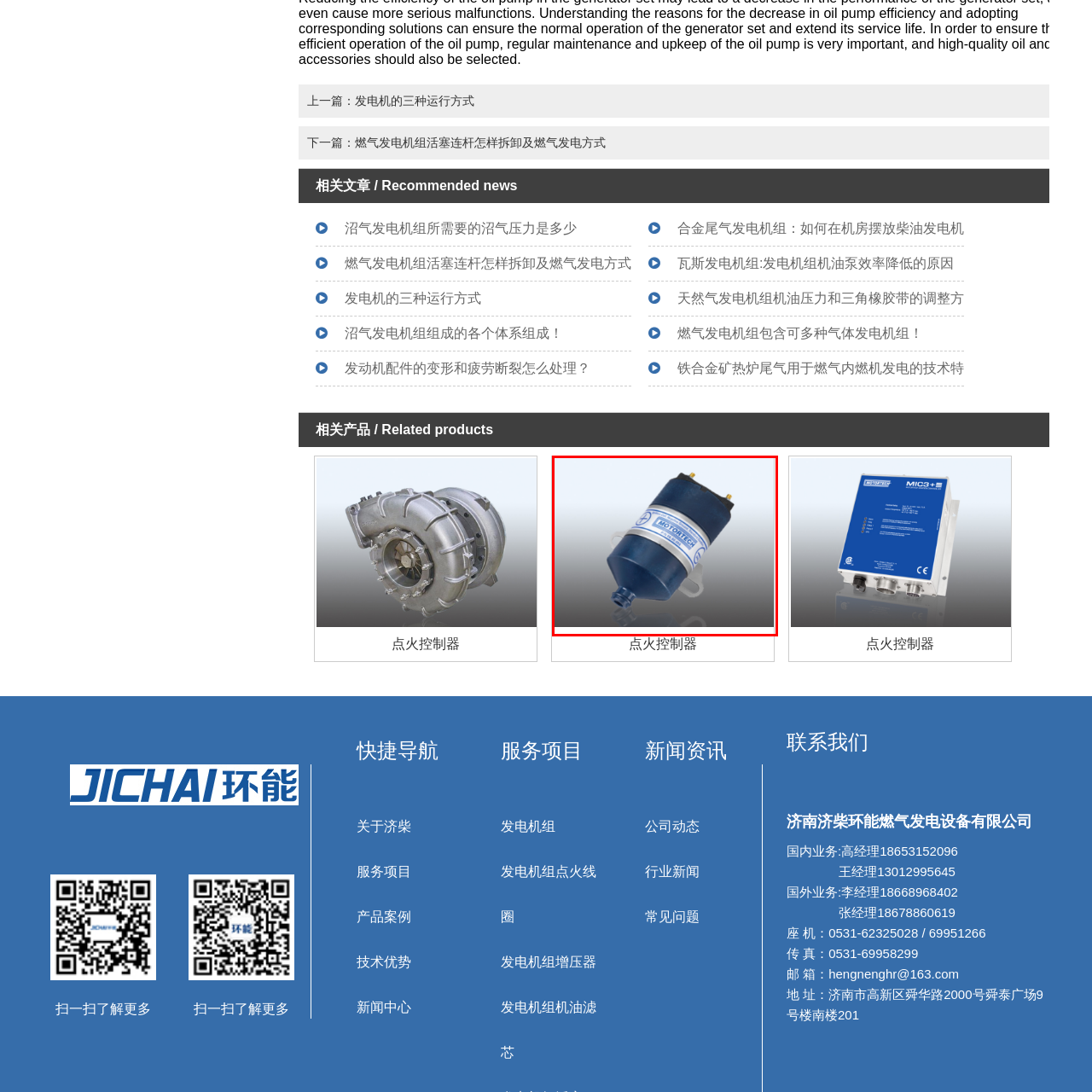Pay attention to the section outlined in red, What type of engines does the ignition controller support? 
Reply with a single word or phrase.

Gas-powered